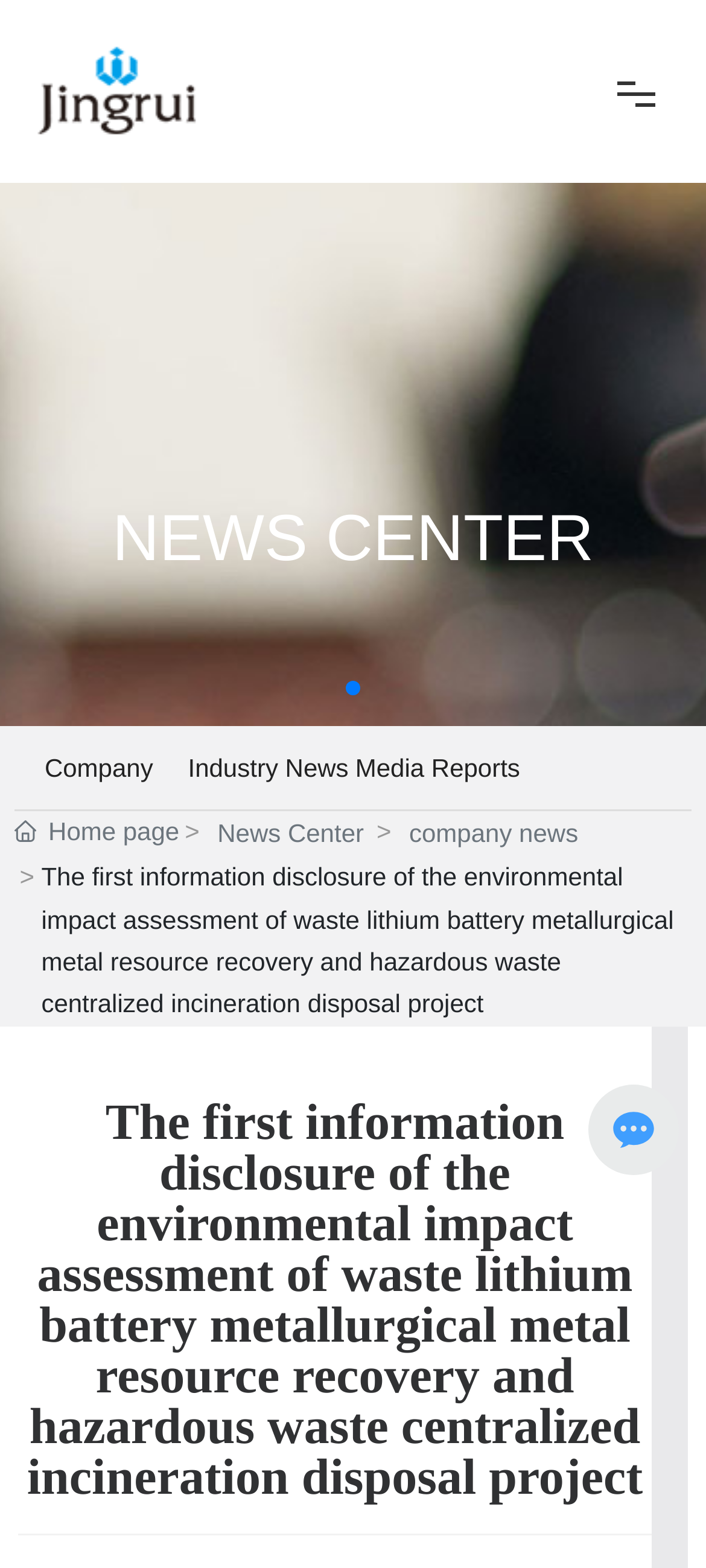Bounding box coordinates are specified in the format (top-left x, top-left y, bottom-right x, bottom-right y). All values are floating point numbers bounded between 0 and 1. Please provide the bounding box coordinate of the region this sentence describes: aria-label="Advertisement" name="aswift_1" title="Advertisement"

None